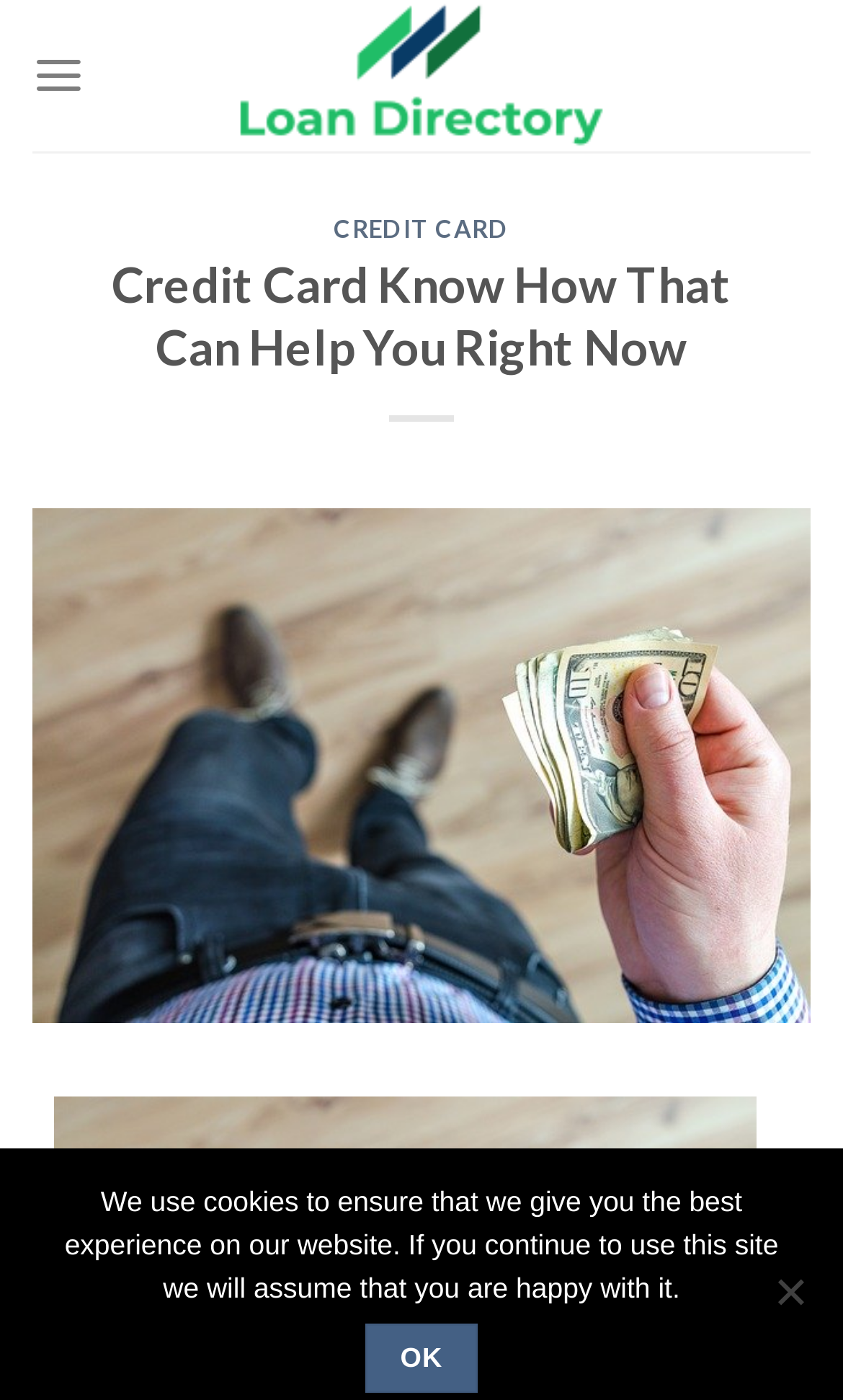What is the menu option?
Based on the image, provide a one-word or brief-phrase response.

Menu